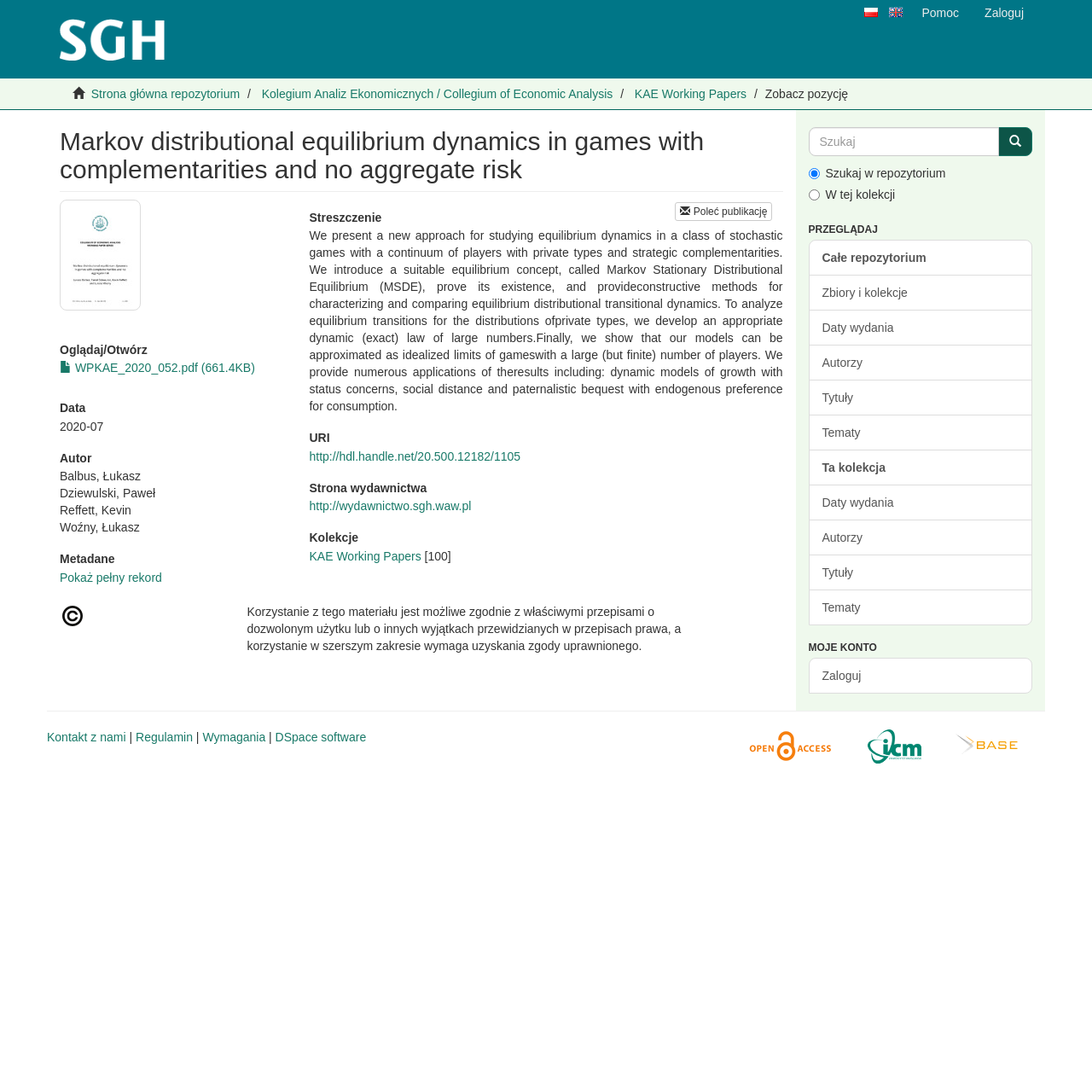Please find the bounding box coordinates of the element that must be clicked to perform the given instruction: "Search in the repository". The coordinates should be four float numbers from 0 to 1, i.e., [left, top, right, bottom].

[0.74, 0.116, 0.915, 0.143]